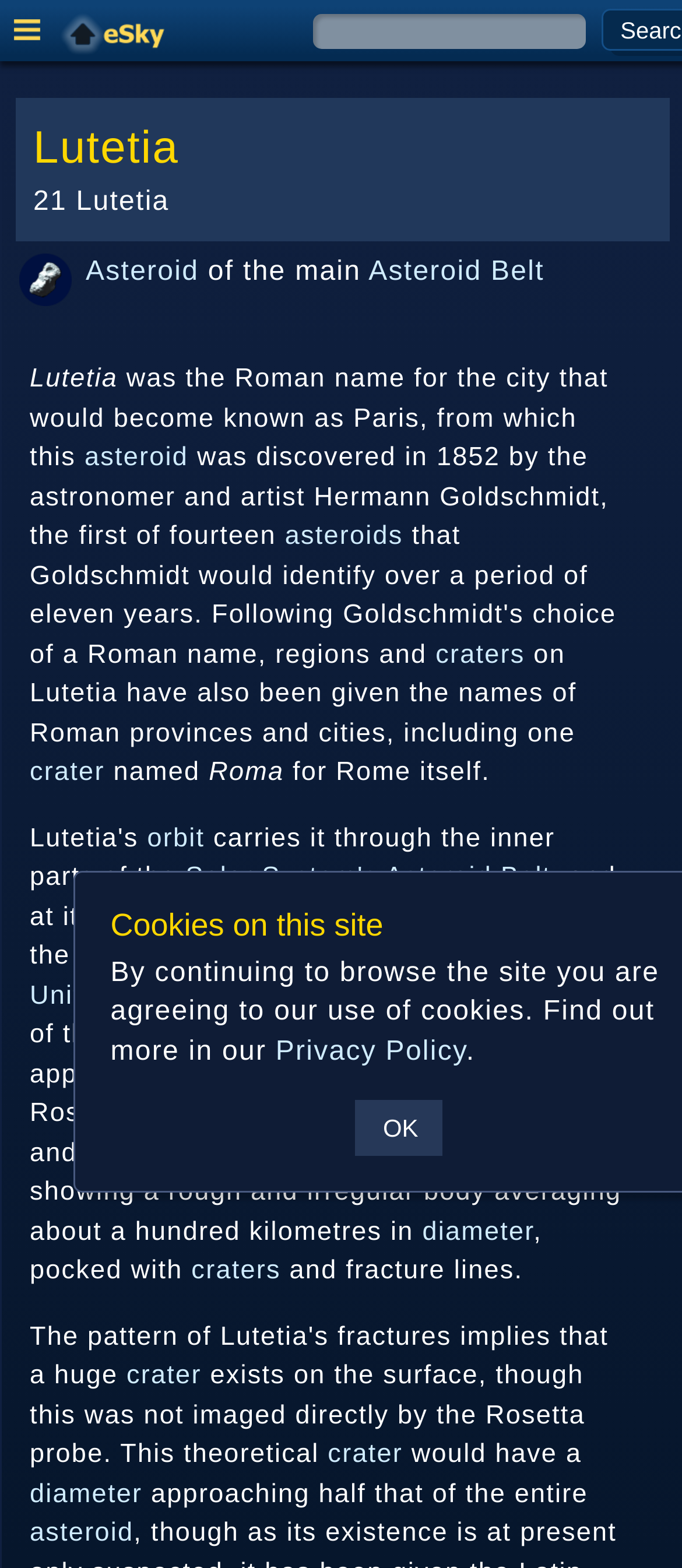Respond with a single word or short phrase to the following question: 
What is the main topic of this webpage?

Asteroid Lutetia